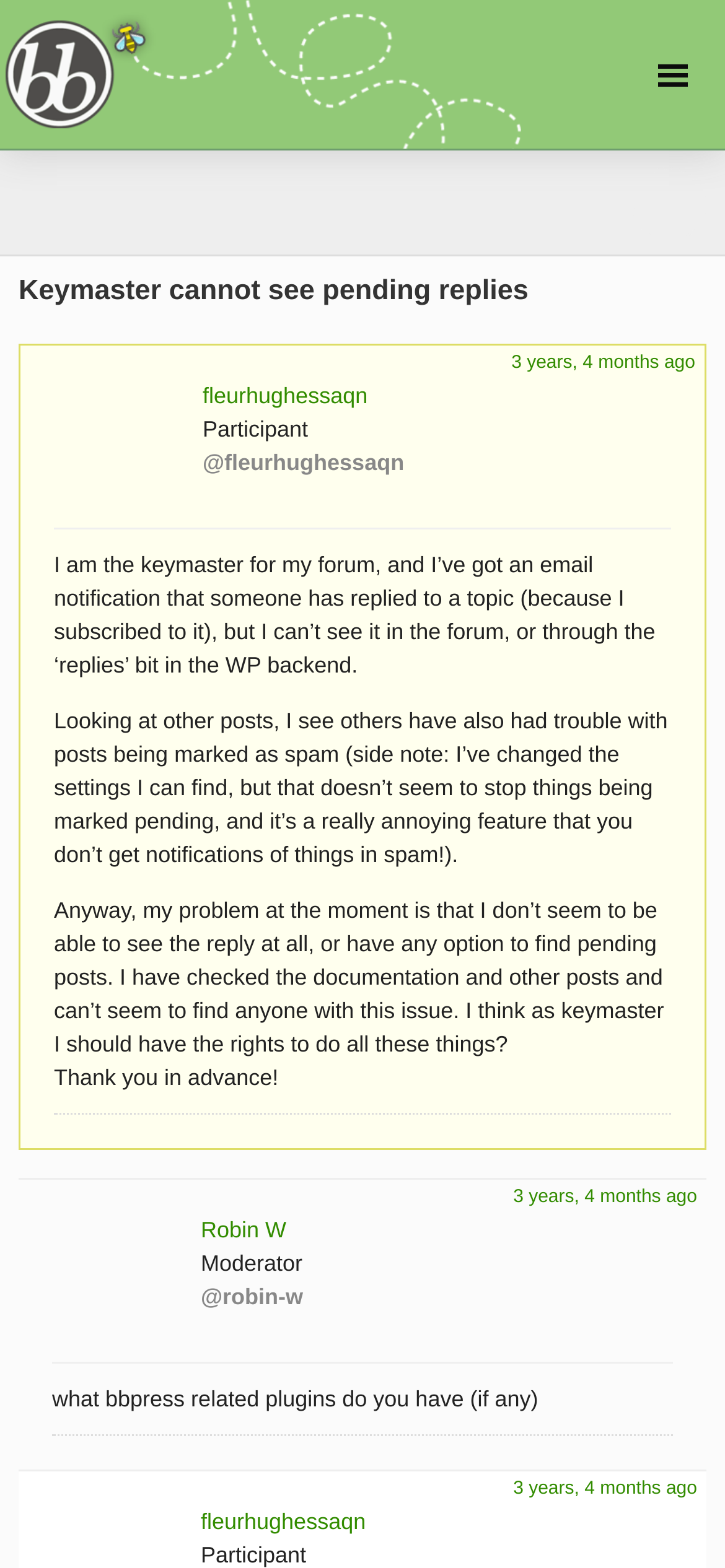Please identify the bounding box coordinates of the region to click in order to complete the given instruction: "Reply to the post". The coordinates should be four float numbers between 0 and 1, i.e., [left, top, right, bottom].

[0.708, 0.943, 0.962, 0.956]